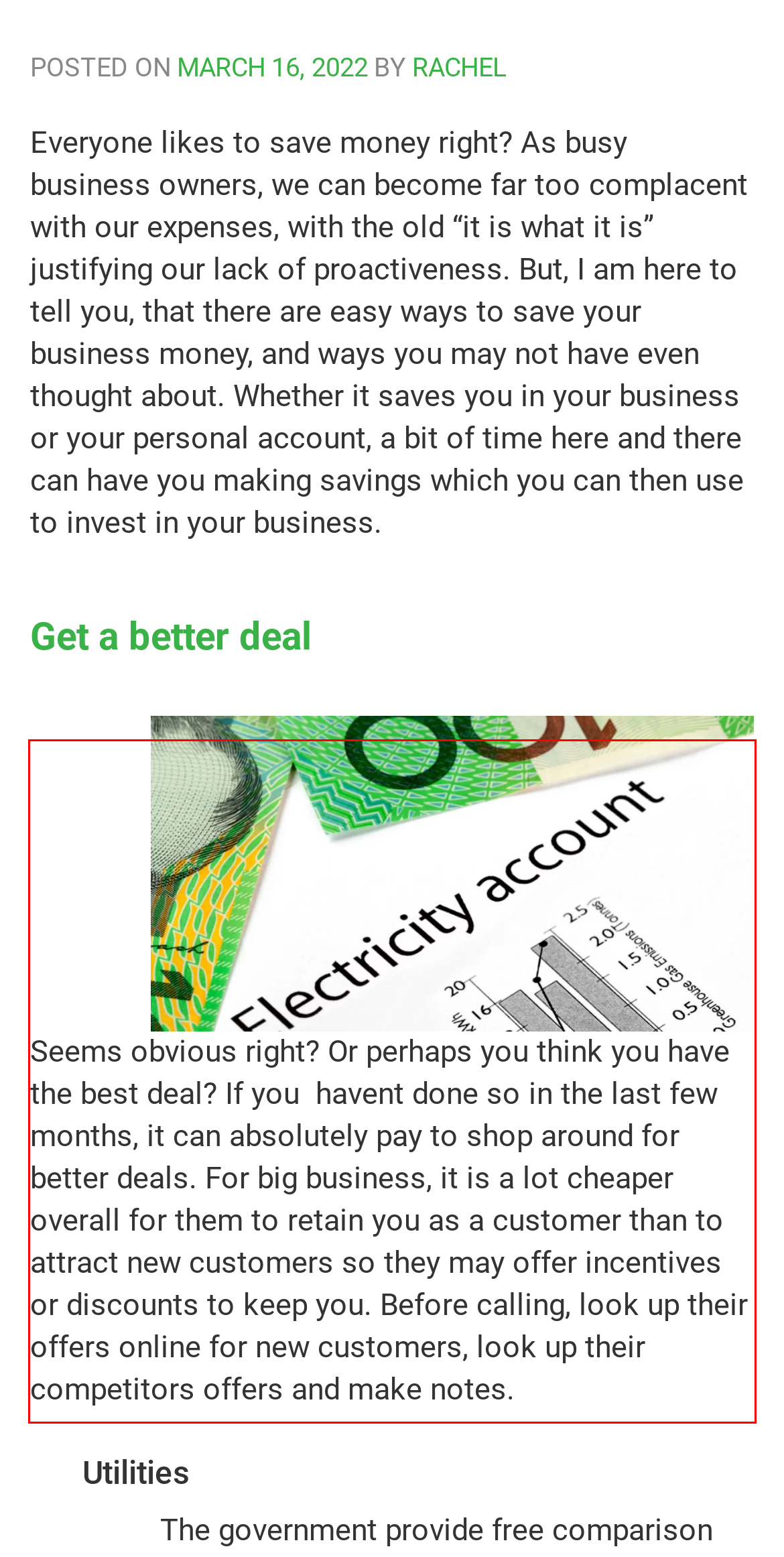You are provided with a screenshot of a webpage containing a red bounding box. Please extract the text enclosed by this red bounding box.

Seems obvious right? Or perhaps you think you have the best deal? If you havent done so in the last few months, it can absolutely pay to shop around for better deals. For big business, it is a lot cheaper overall for them to retain you as a customer than to attract new customers so they may offer incentives or discounts to keep you. Before calling, look up their offers online for new customers, look up their competitors offers and make notes.